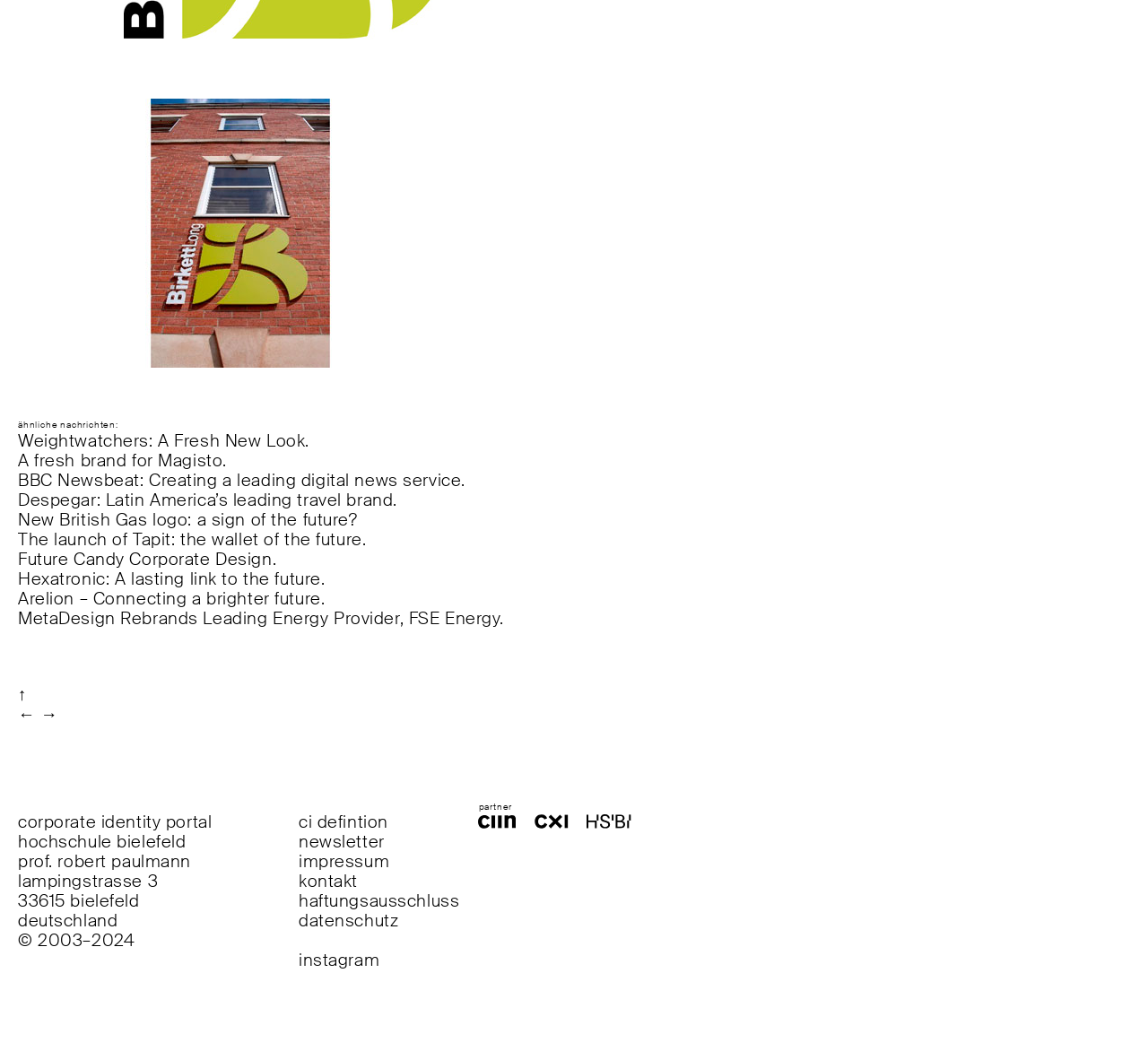What is the copyright year range?
Using the image as a reference, give a one-word or short phrase answer.

2003-2024